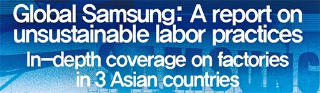What is the tone of the report?
Using the image, respond with a single word or phrase.

Serious